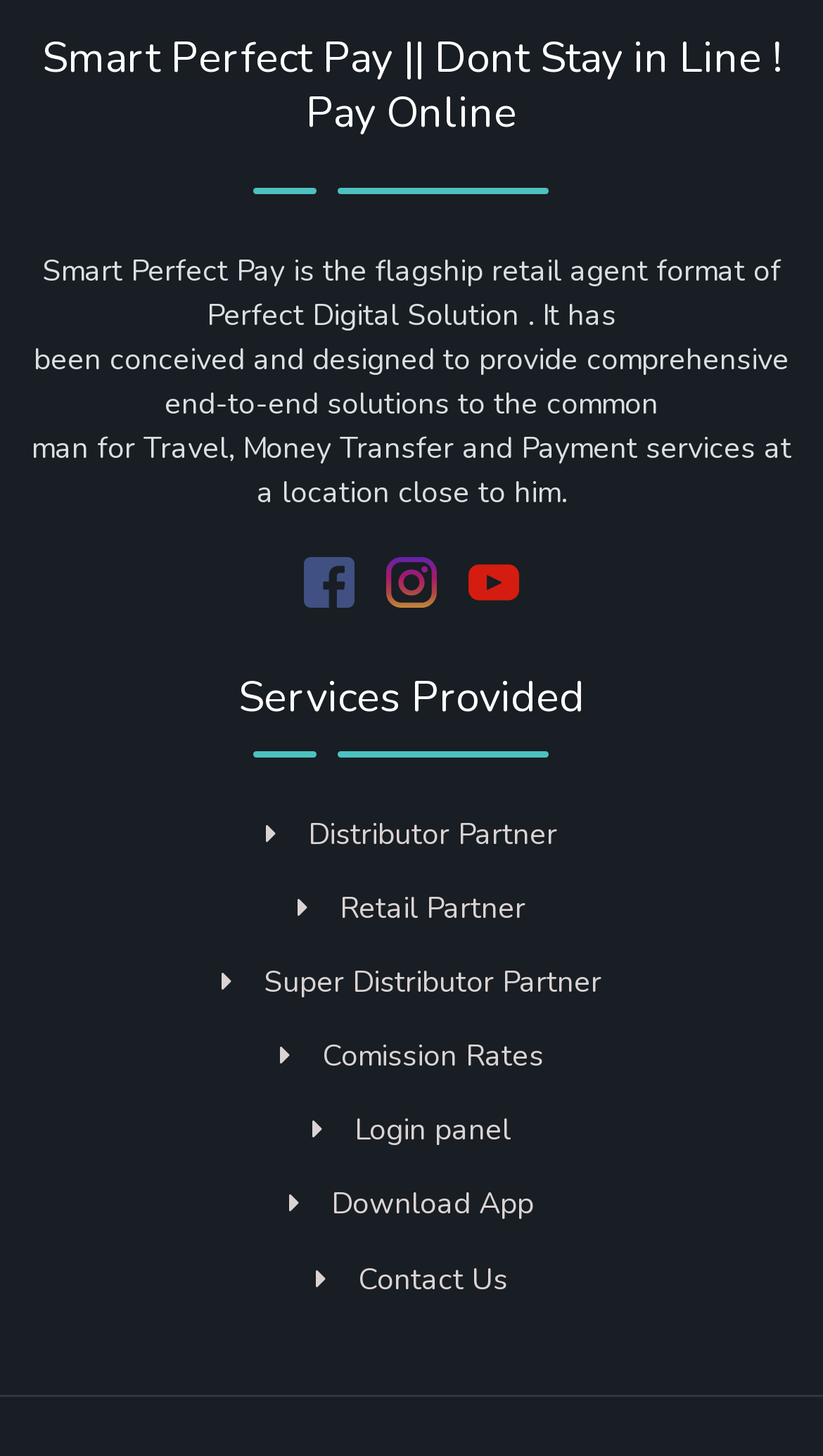Please find the bounding box for the UI component described as follows: "alt="Facebook"".

[0.369, 0.384, 0.431, 0.411]